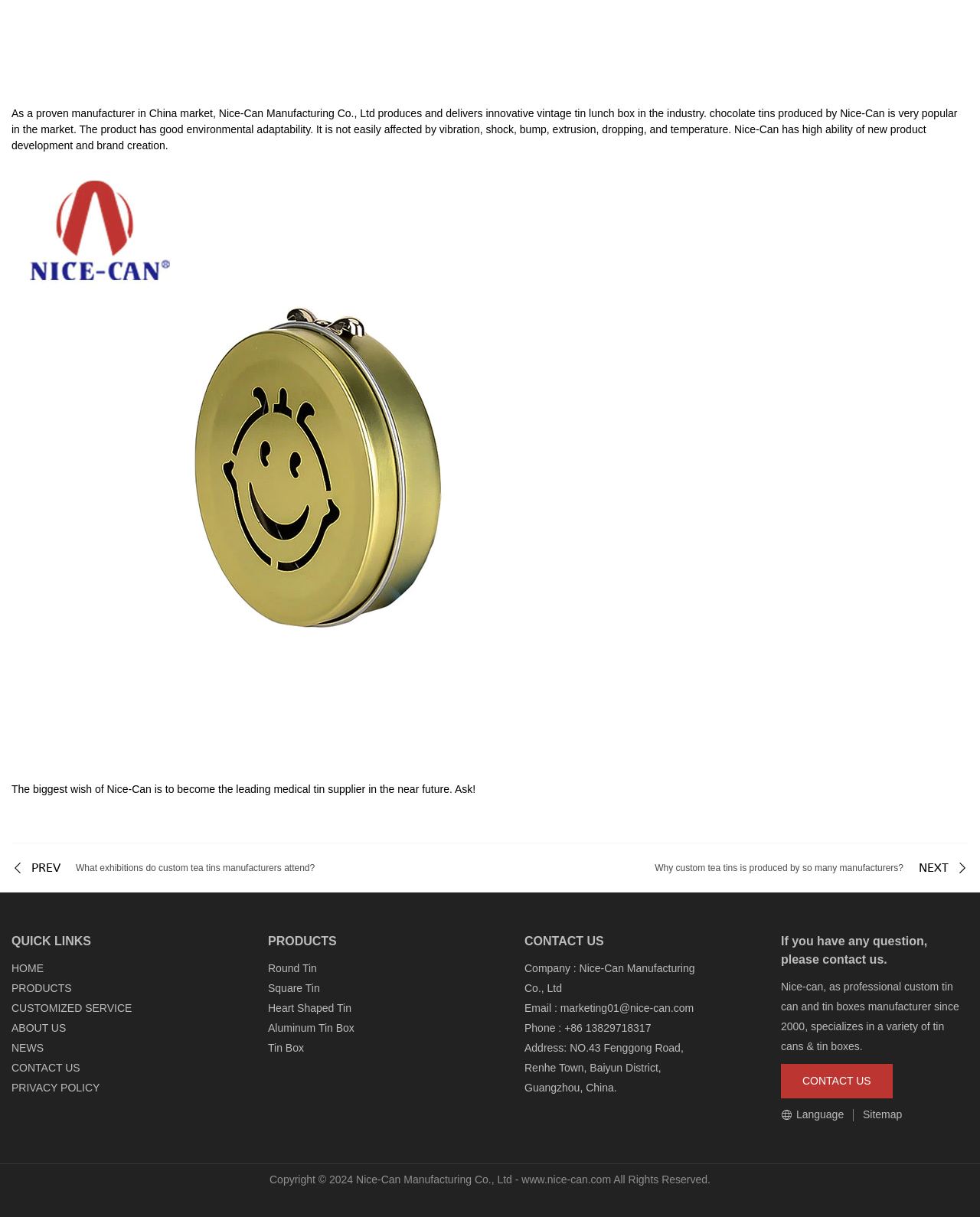Determine the bounding box coordinates for the area that should be clicked to carry out the following instruction: "Click the 'Round Tin' link".

[0.273, 0.79, 0.323, 0.8]